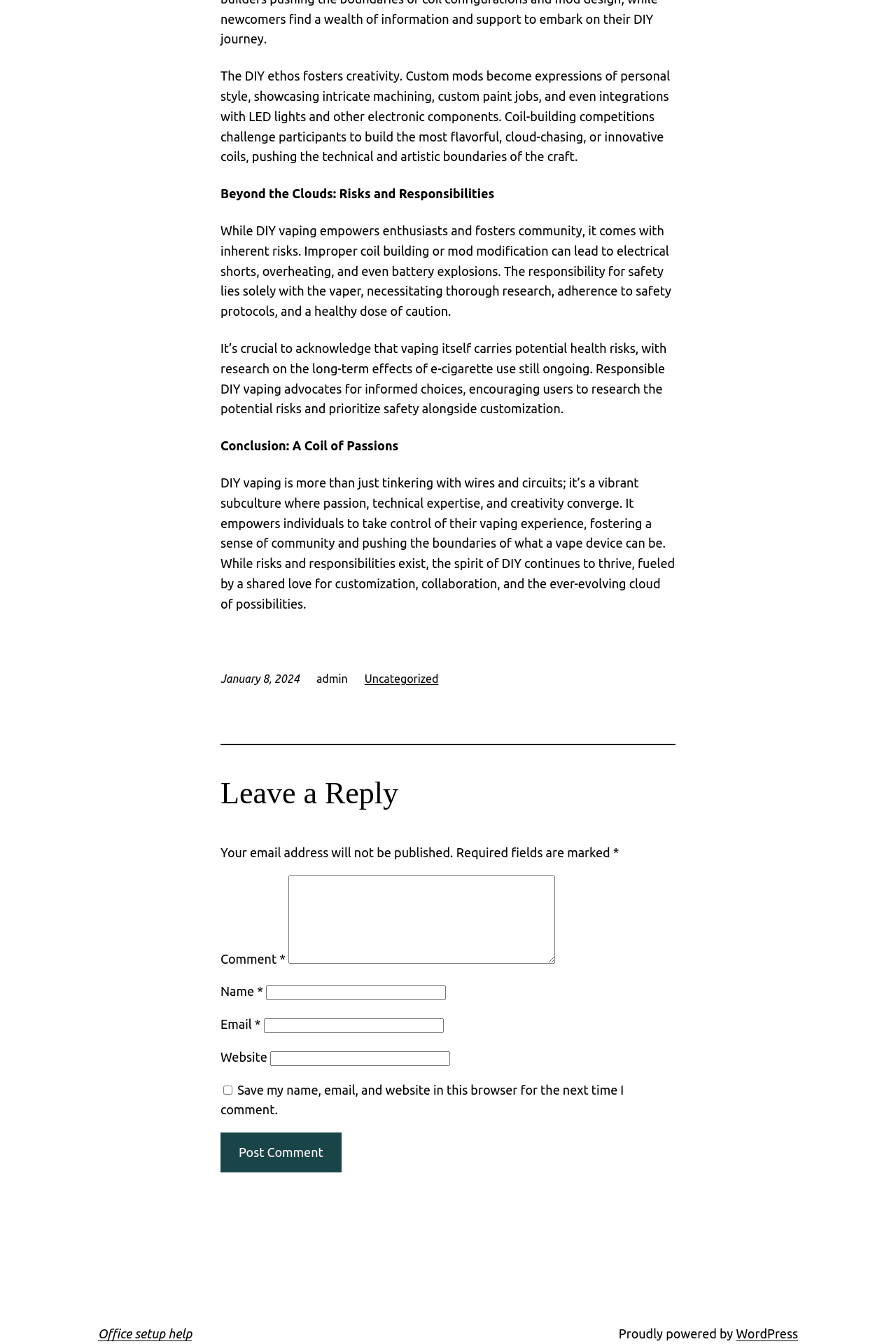Using the elements shown in the image, answer the question comprehensively: What is the purpose of the checkbox?

I found the checkbox element with the label 'Save my name, email, and website in this browser for the next time I comment.' This suggests that the purpose of the checkbox is to save the user's data for their next comment.